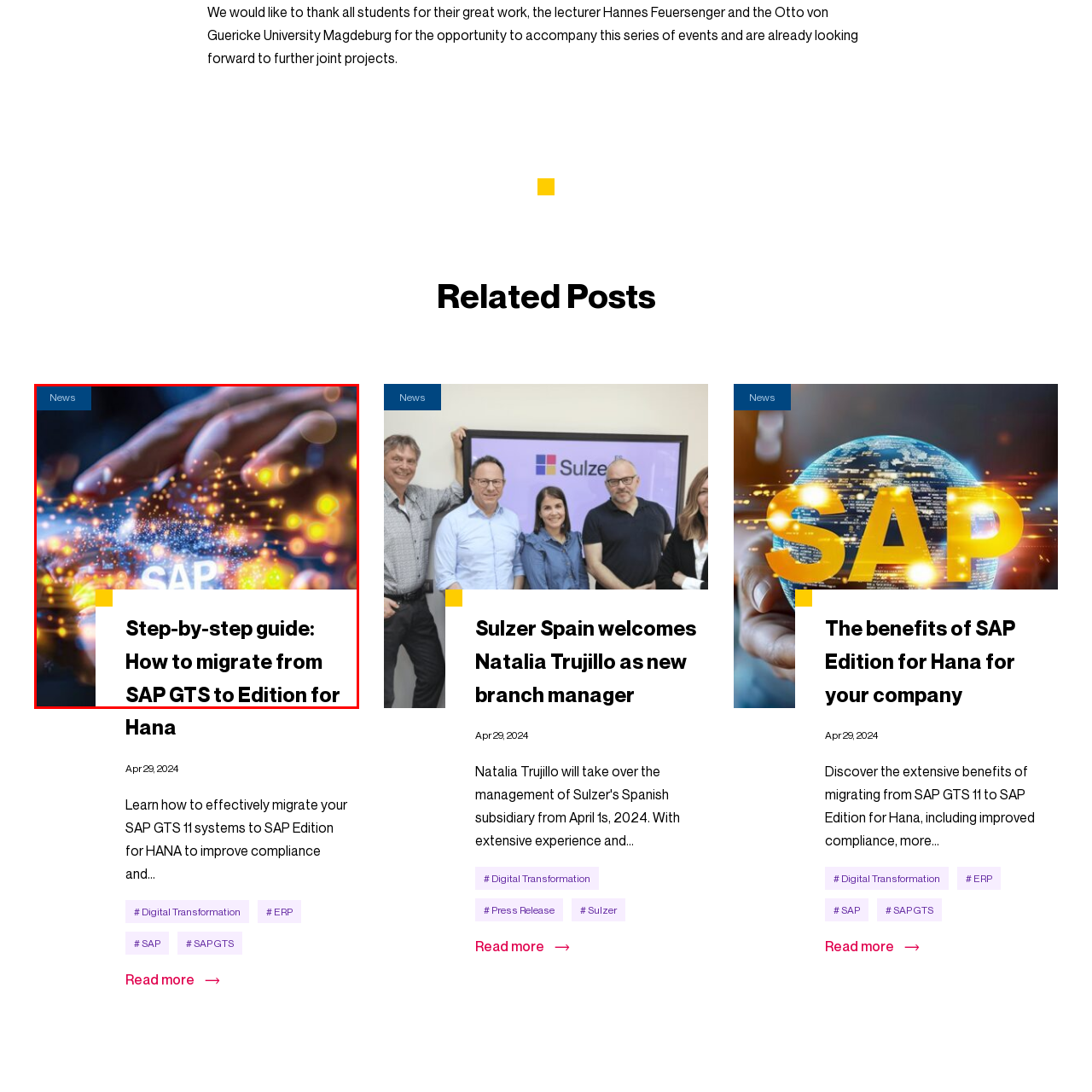What type of information is this image a part of?
Inspect the highlighted part of the image and provide a single word or phrase as your answer.

Current updates